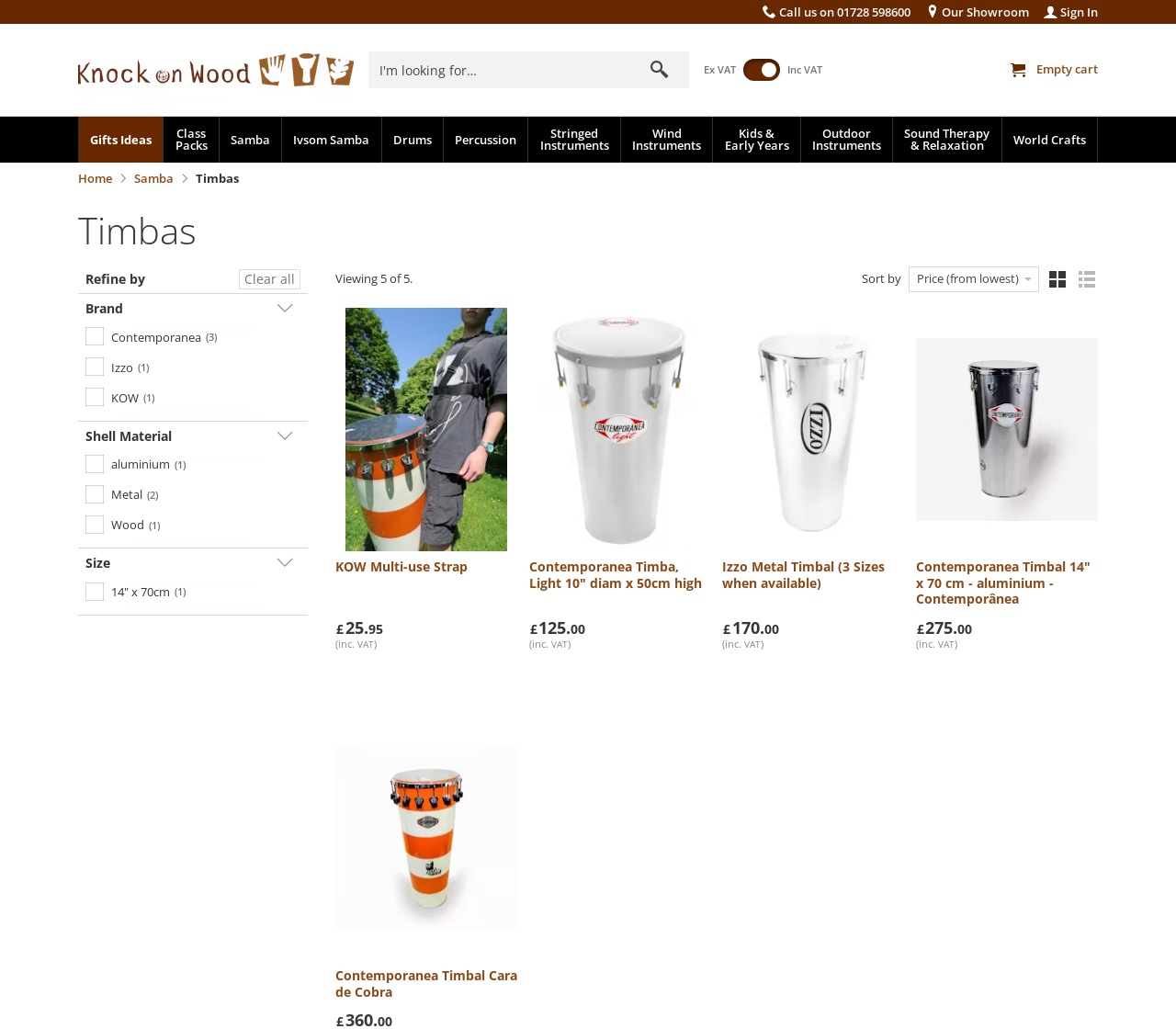What is the brand of the first timba listed?
Using the visual information from the image, give a one-word or short-phrase answer.

KOW